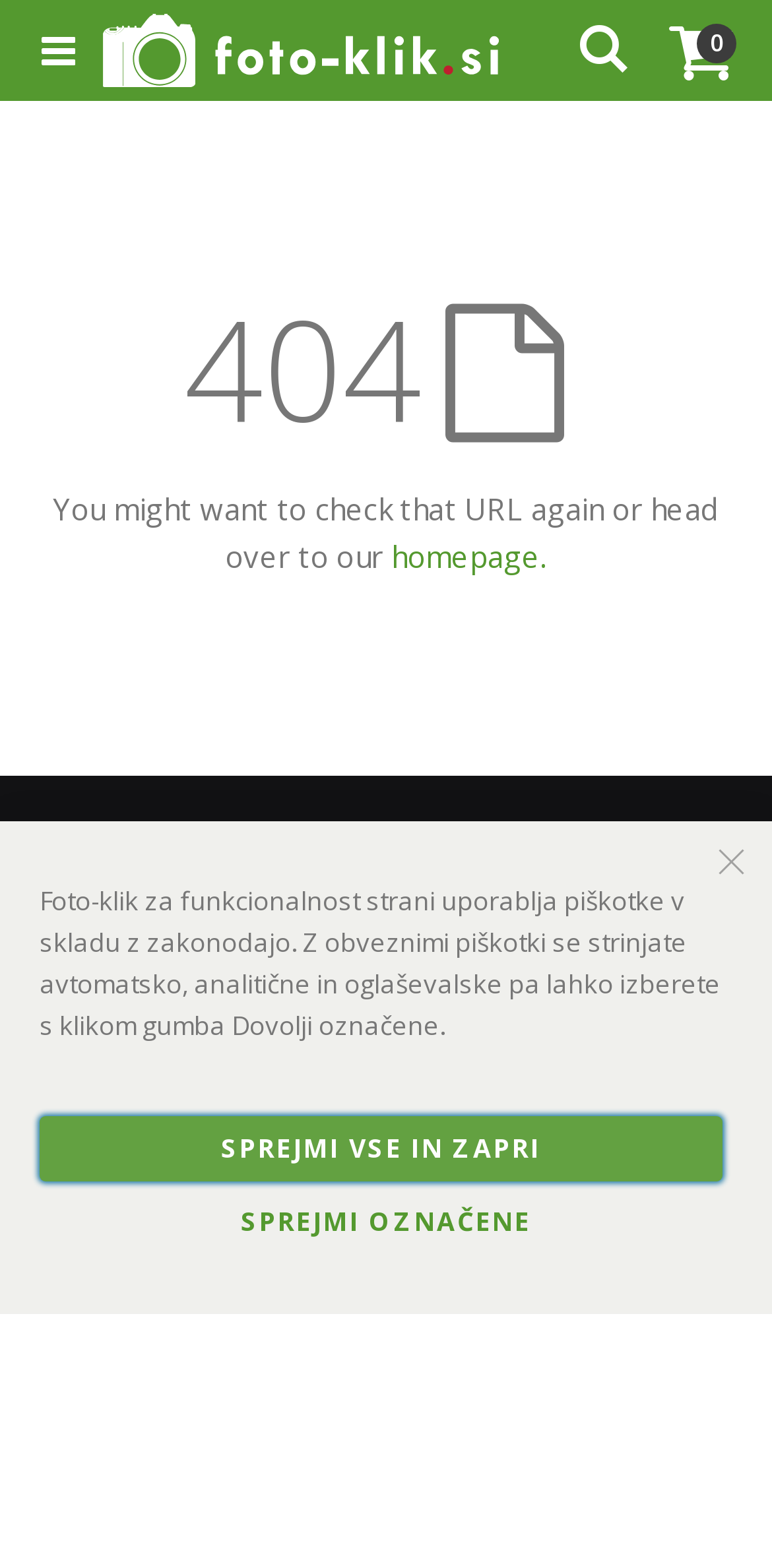Identify the bounding box coordinates of the section that should be clicked to achieve the task described: "Learn about Enterprise Workplace Solutions".

None